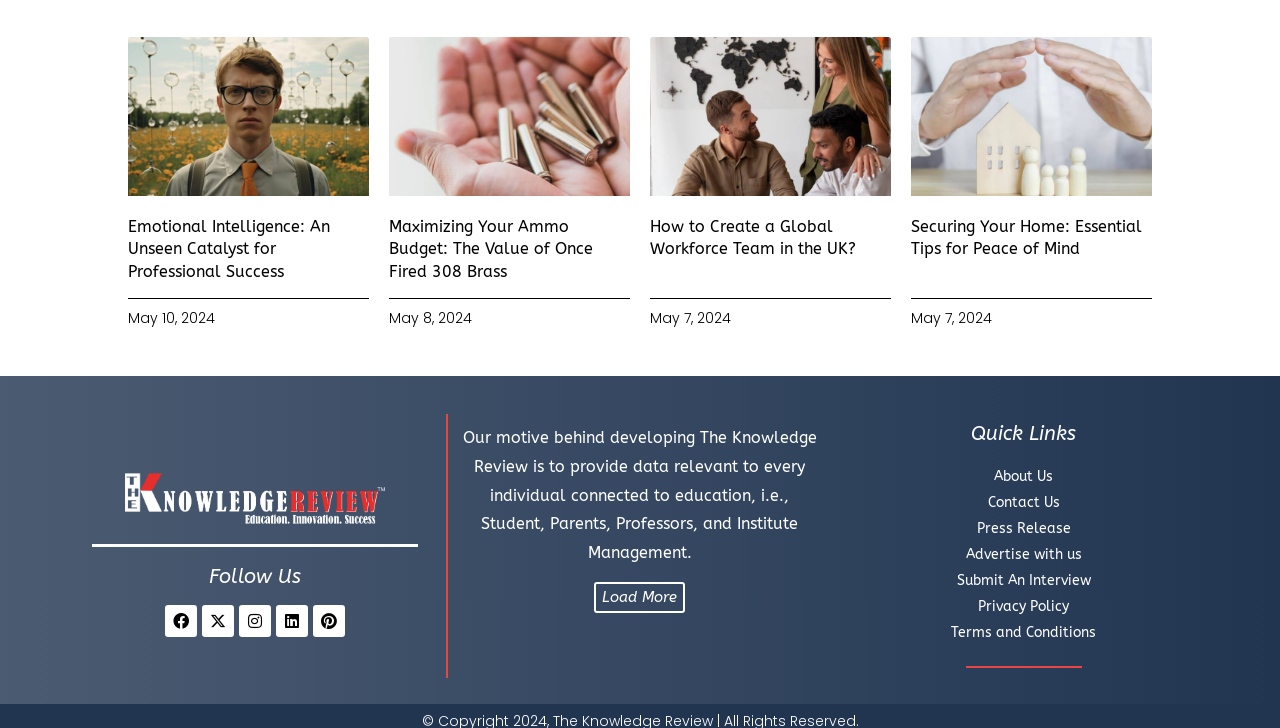Locate and provide the bounding box coordinates for the HTML element that matches this description: "Advertise with us".

[0.658, 0.744, 0.942, 0.78]